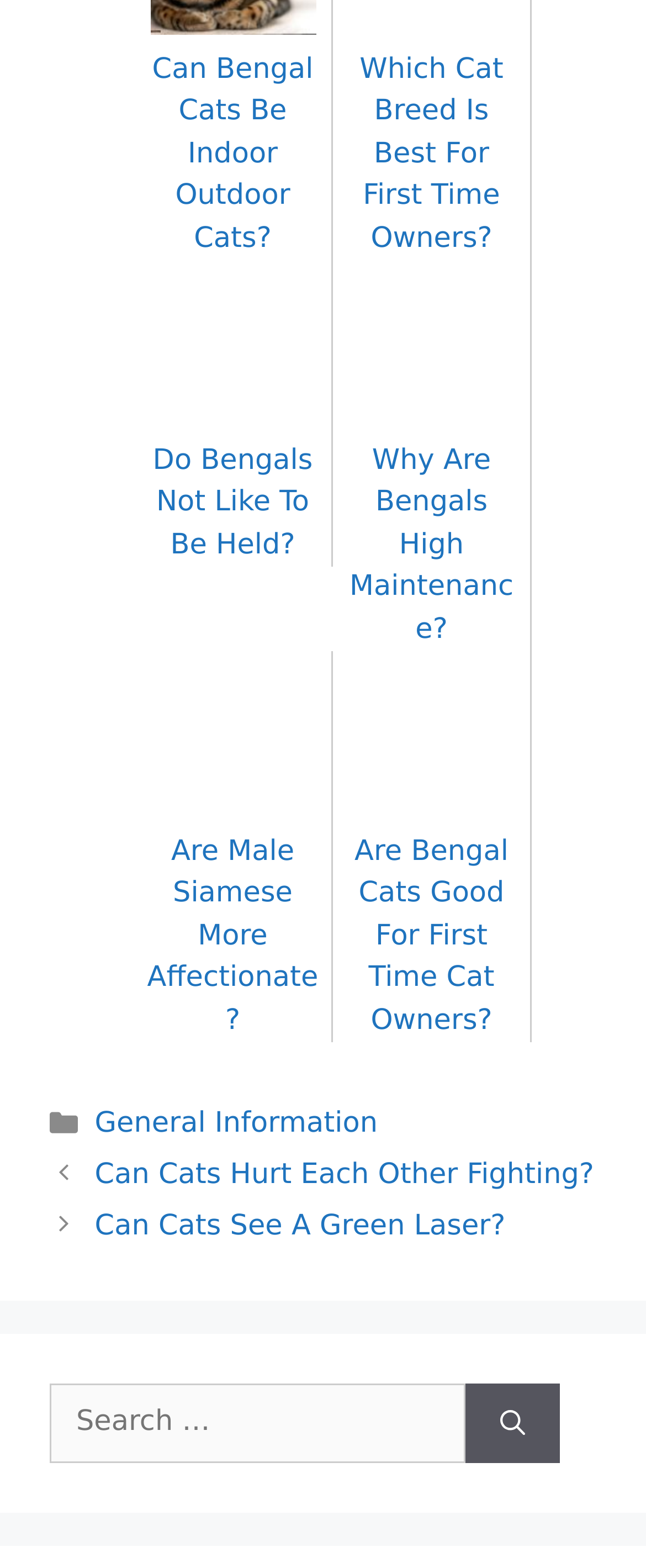Please provide a short answer using a single word or phrase for the question:
What is the category of the content on the webpage?

Cats